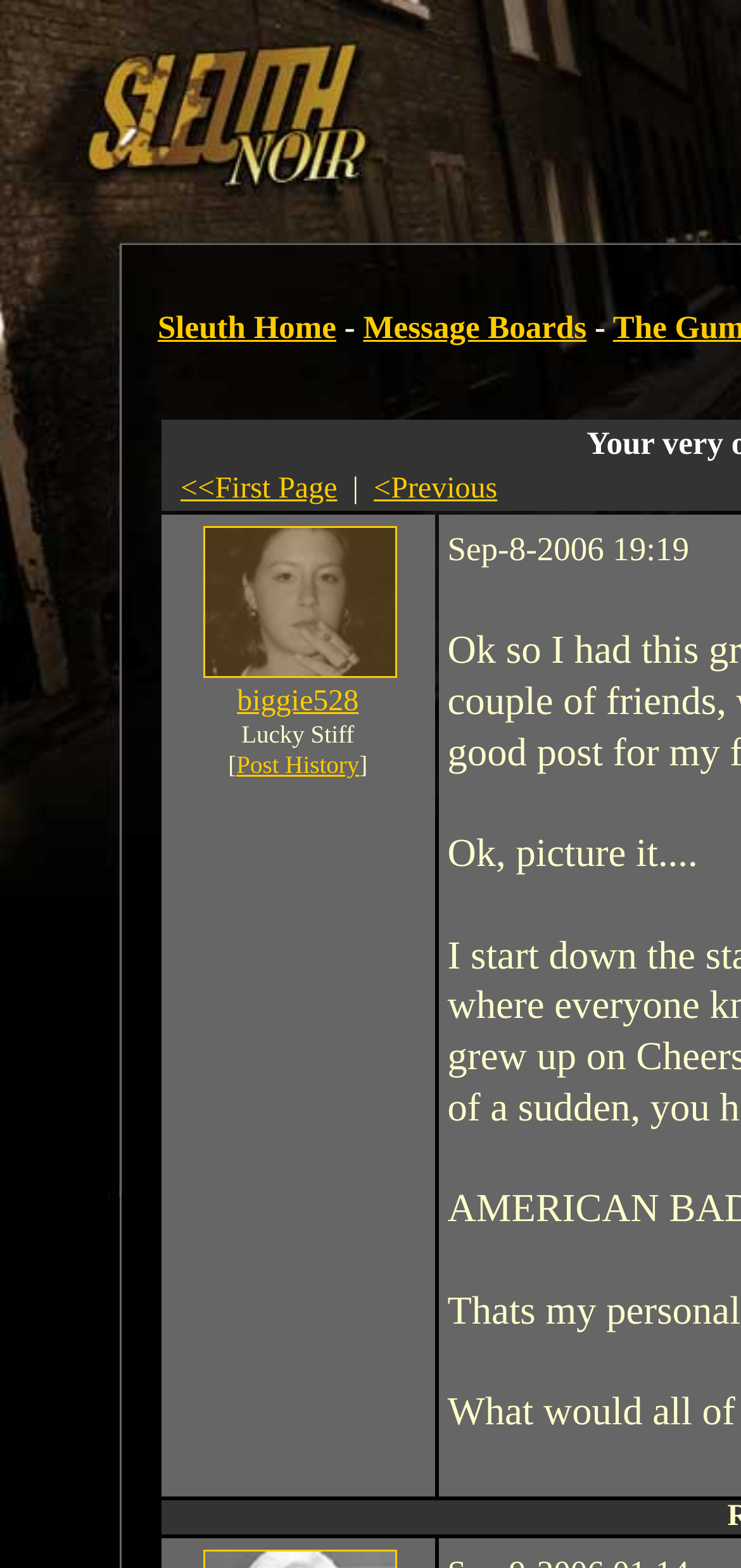From the webpage screenshot, predict the bounding box of the UI element that matches this description: "AFRICA".

None